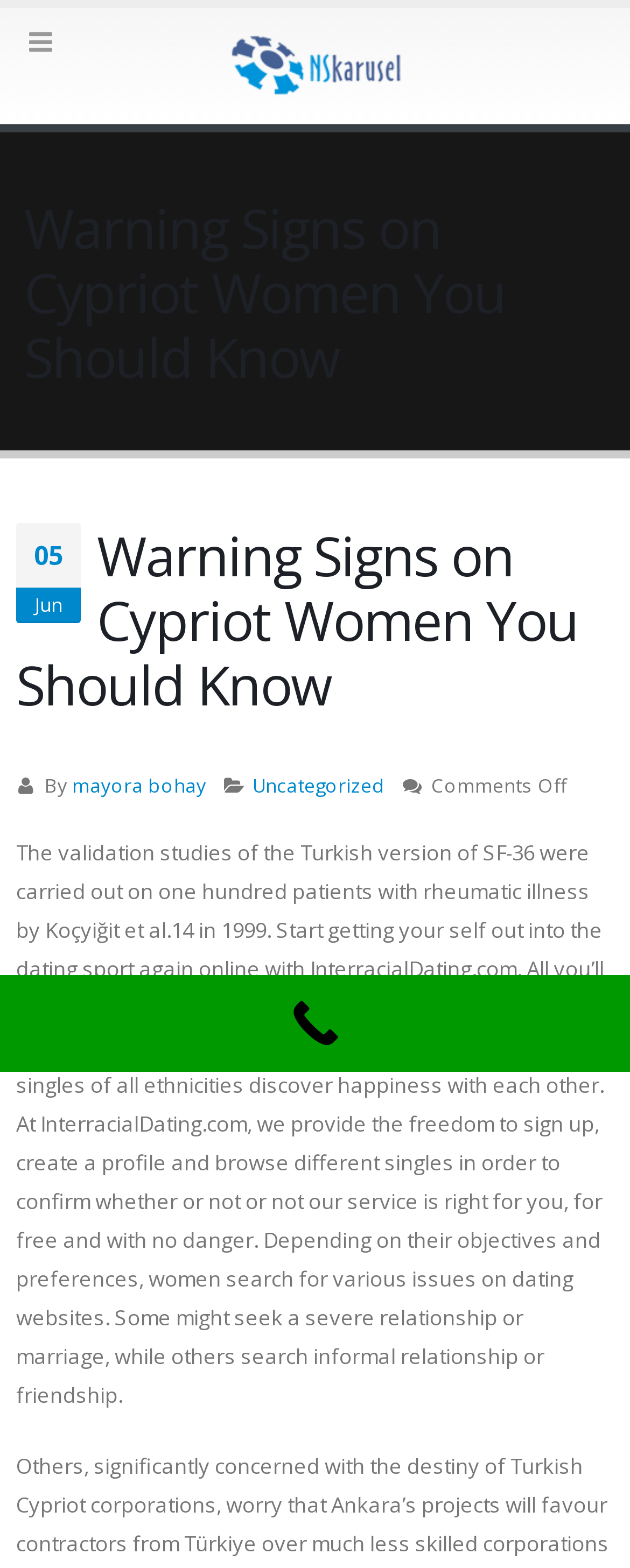Articulate a complete and detailed caption of the webpage elements.

The webpage is about warning signs related to Cypriot women, with a focus on dating and relationships. At the top, there is a link to the website "NSkarusel" accompanied by an image, positioned near the center of the page. 

To the left of the top section, there is a small link with a caret symbol. Below this, a prominent heading "Warning Signs on Cypriot Women You Should Know" spans almost the entire width of the page. This heading is accompanied by the date "Jun" and the author's name "mayora bohay" on the right side. 

Further down, there is a section with a link to the category "Uncategorized" and a "Comments Off" label. On the right side of this section, the text "on" is followed by another instance of the heading "Warning Signs on Cypriot Women You Should Know". 

The main content of the page is a lengthy paragraph discussing the validation studies of the Turkish version of SF-36, a health survey, and then transitions to promoting InterracialDating.com, a dating website that helps singles of all ethnicities find happiness with each other. The text explains the website's features and the various goals that women may have when using dating websites.

At the bottom of the page, a "Call Now Button" link spans the entire width, accompanied by an image.